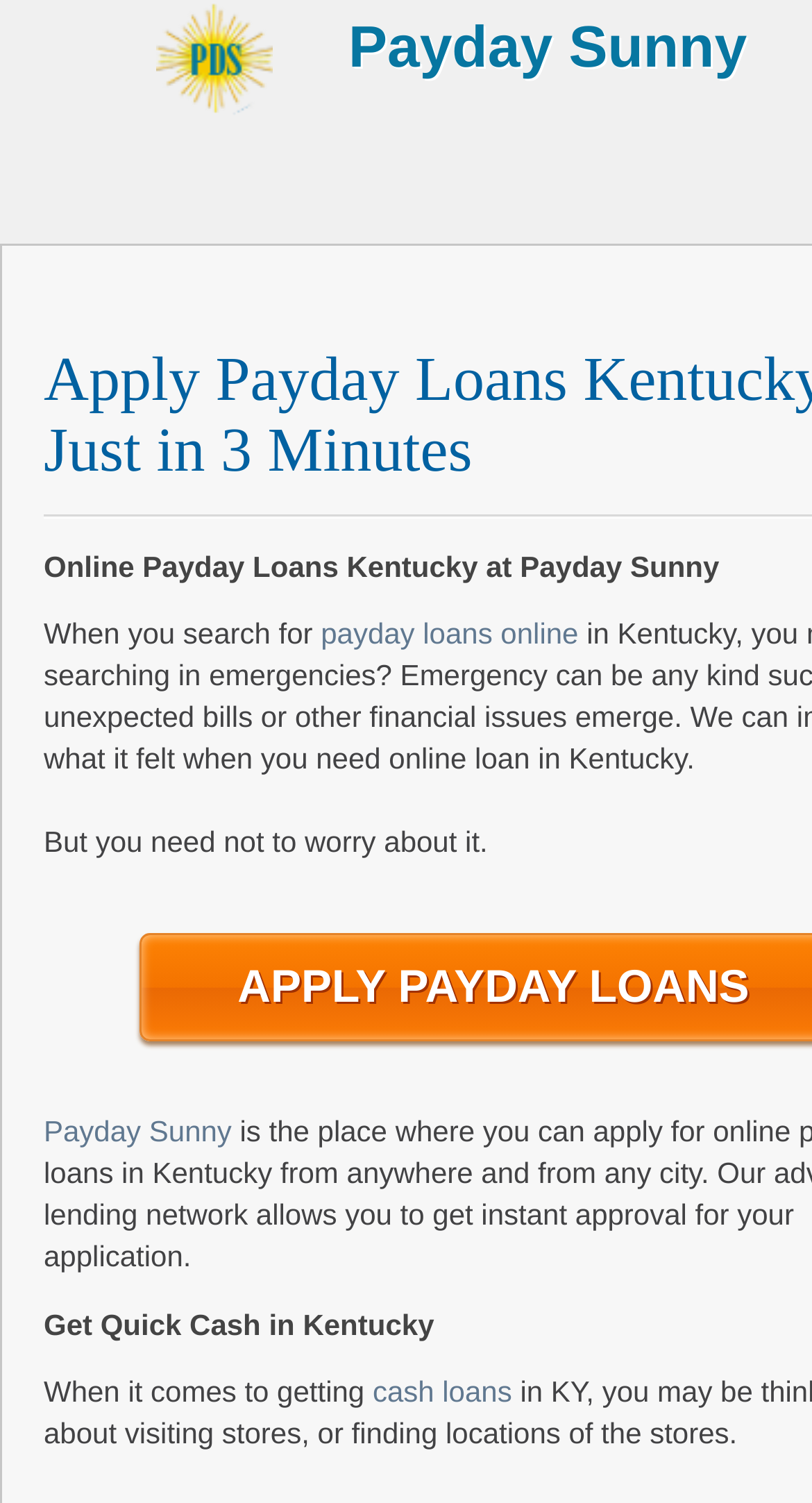Predict the bounding box coordinates for the UI element described as: "payday loans online". The coordinates should be four float numbers between 0 and 1, presented as [left, top, right, bottom].

[0.385, 0.41, 0.712, 0.432]